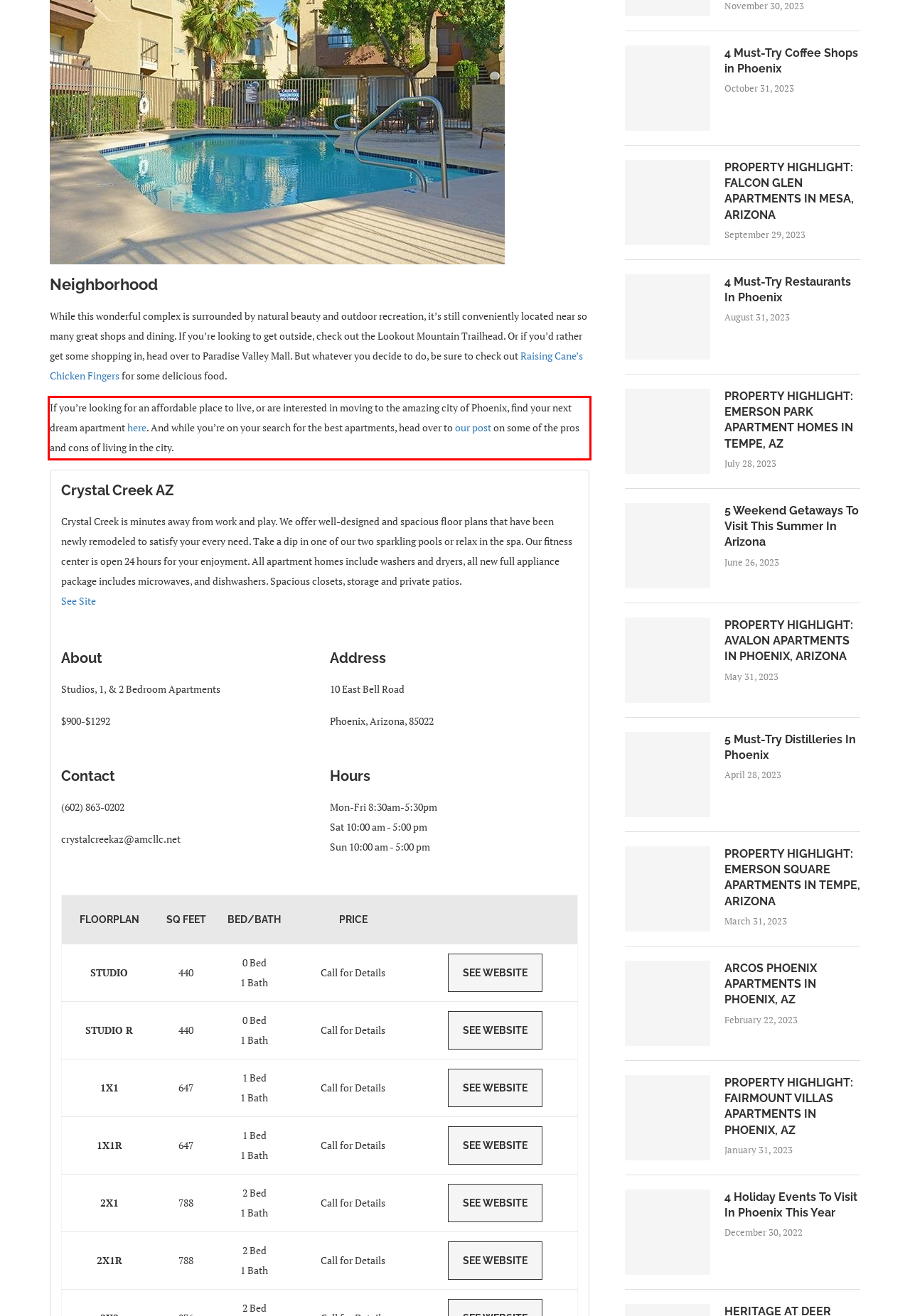You are provided with a screenshot of a webpage that includes a red bounding box. Extract and generate the text content found within the red bounding box.

If you’re looking for an affordable place to live, or are interested in moving to the amazing city of Phoenix, find your next dream apartment here. And while you’re on your search for the best apartments, head over to our post on some of the pros and cons of living in the city.